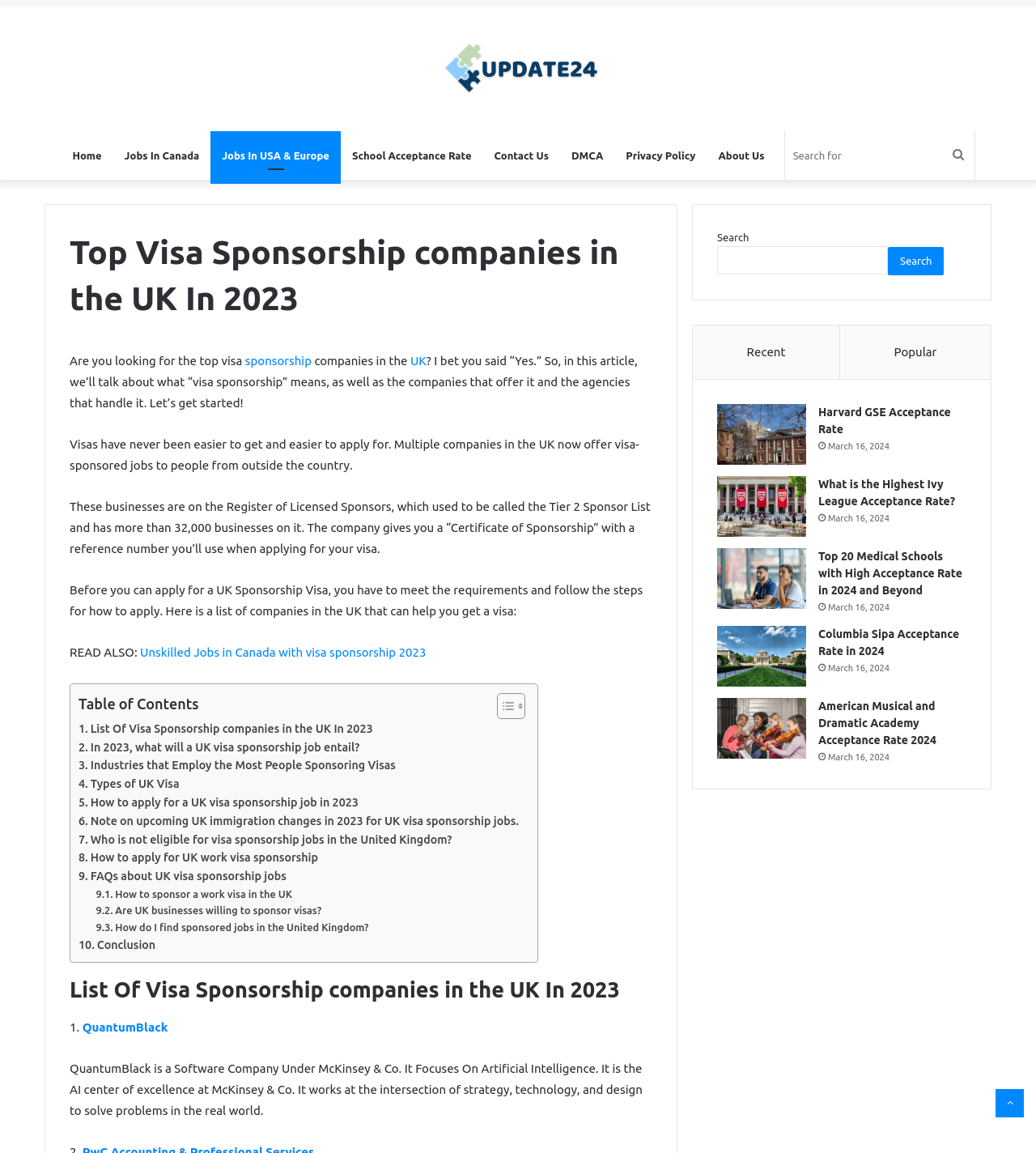Extract the primary header of the webpage and generate its text.

Top Visa Sponsorship companies in the UK In 2023